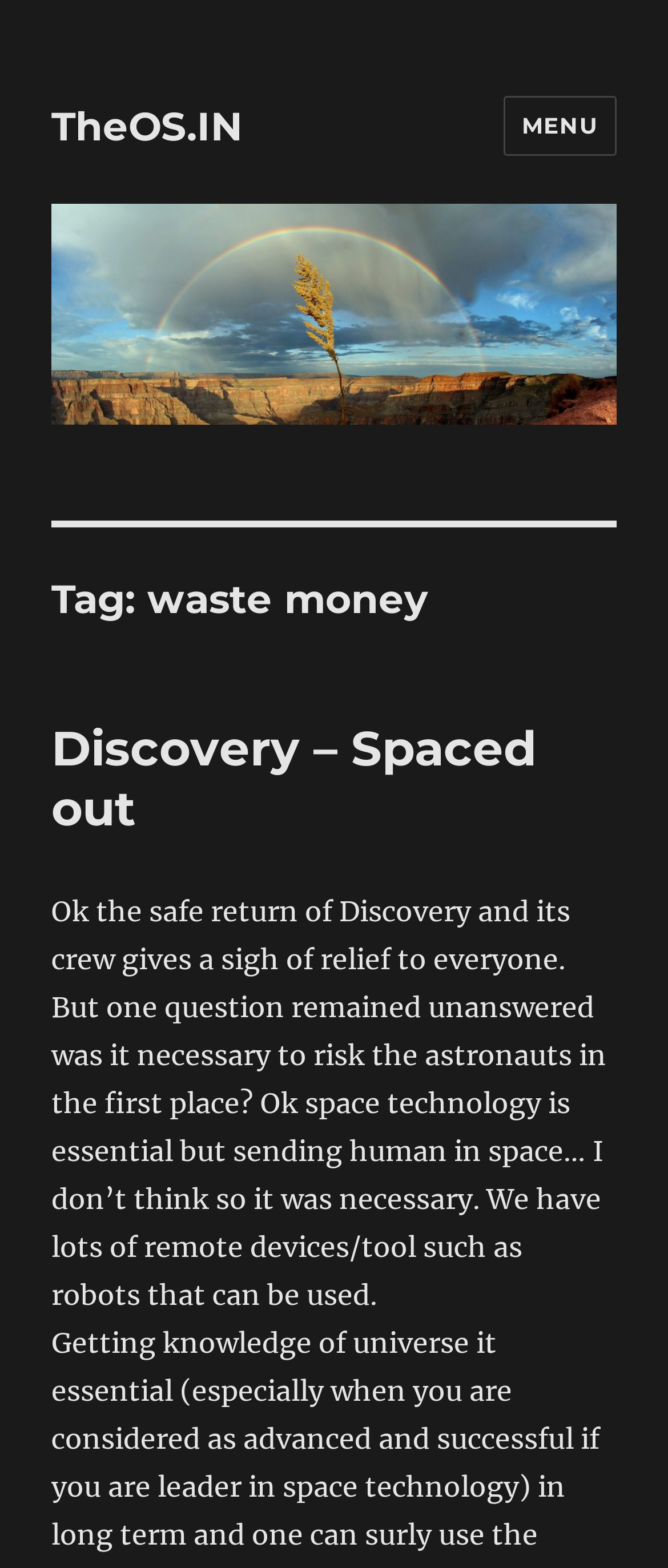Answer the question using only a single word or phrase: 
What is the name of the discovery being referred to?

Discovery